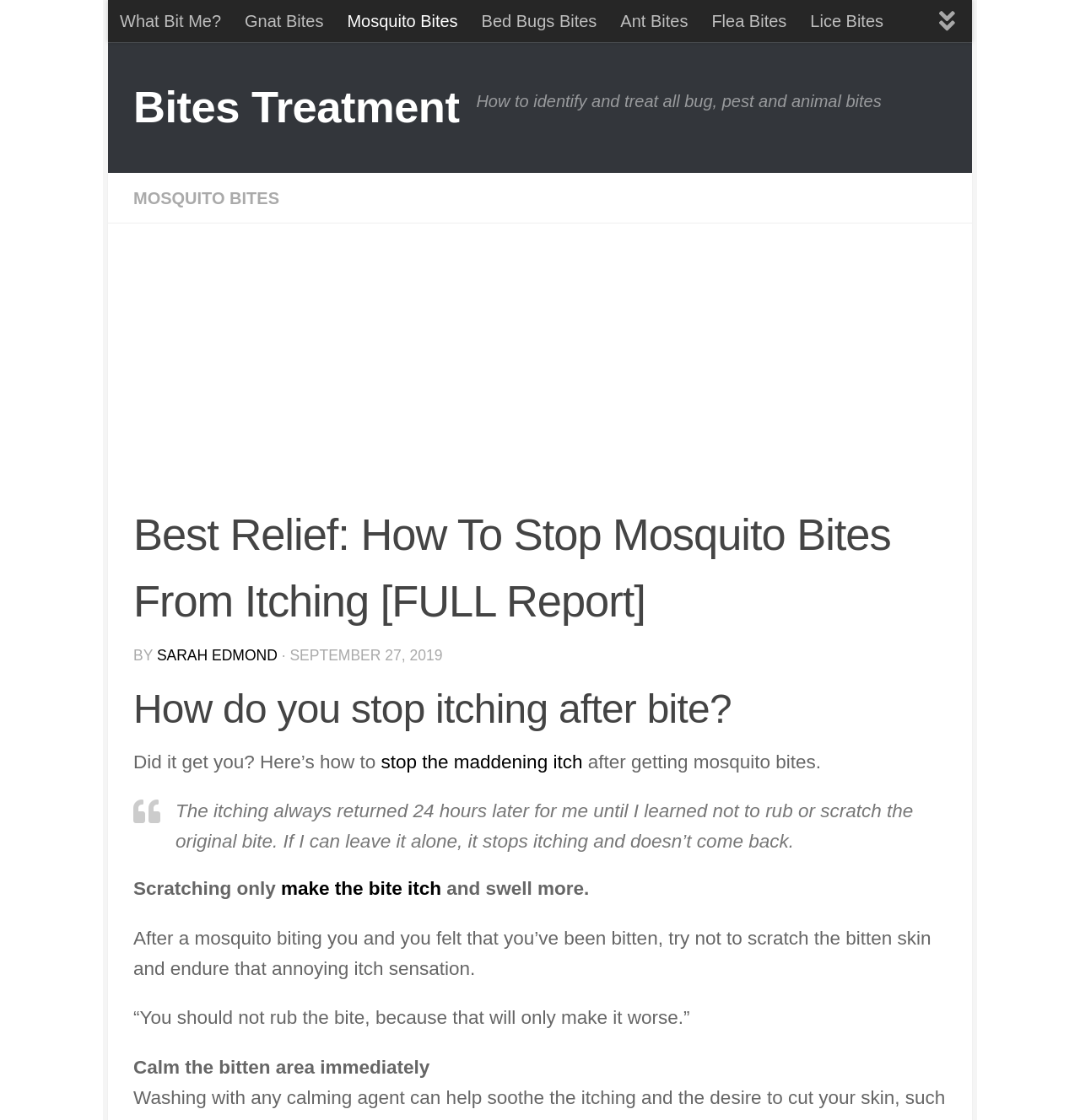Please specify the bounding box coordinates of the clickable section necessary to execute the following command: "Click on 'stop the maddening itch'".

[0.353, 0.671, 0.539, 0.69]